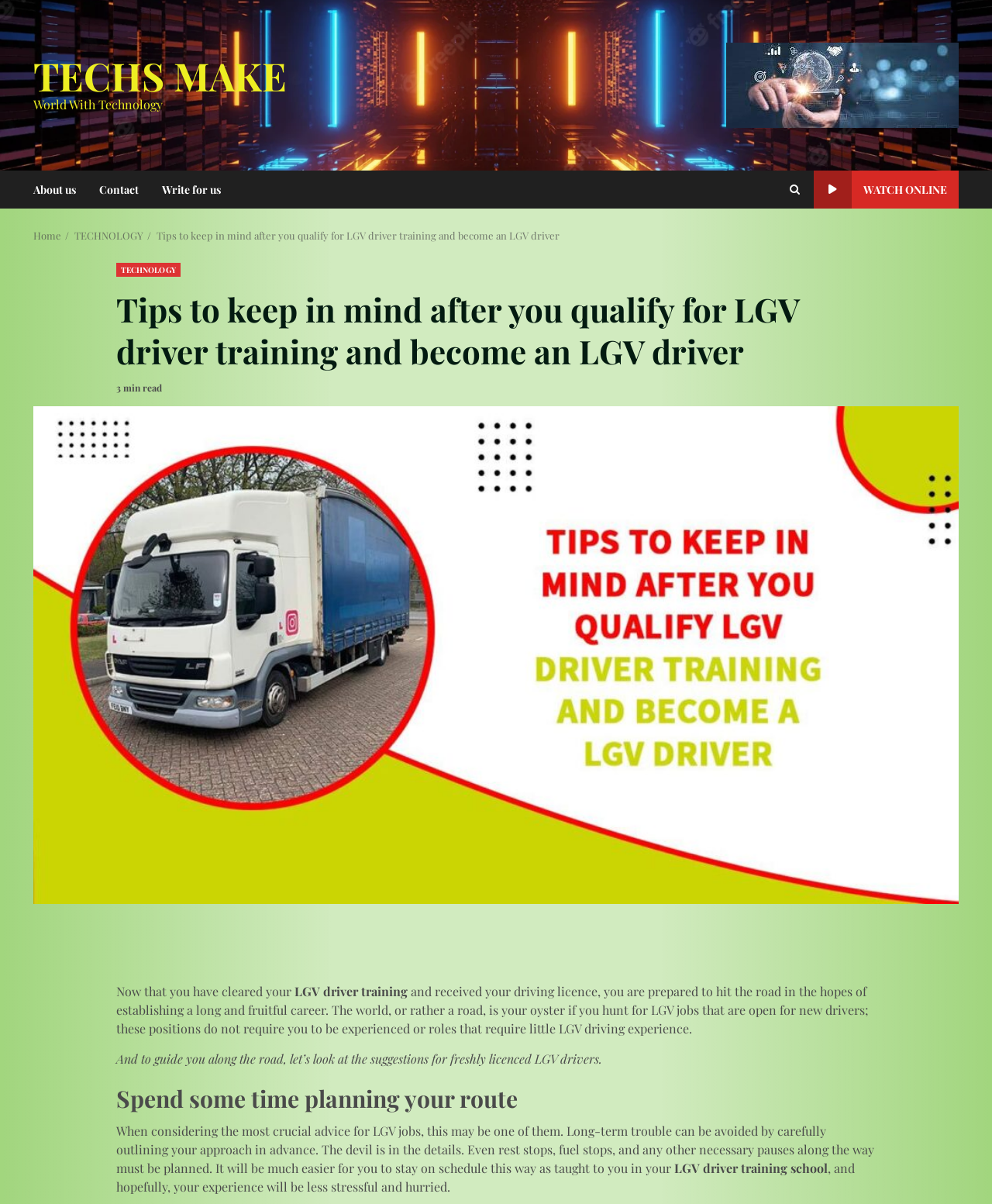What is the purpose of planning a route for LGV drivers?
Please provide a single word or phrase answer based on the image.

To avoid long-term trouble